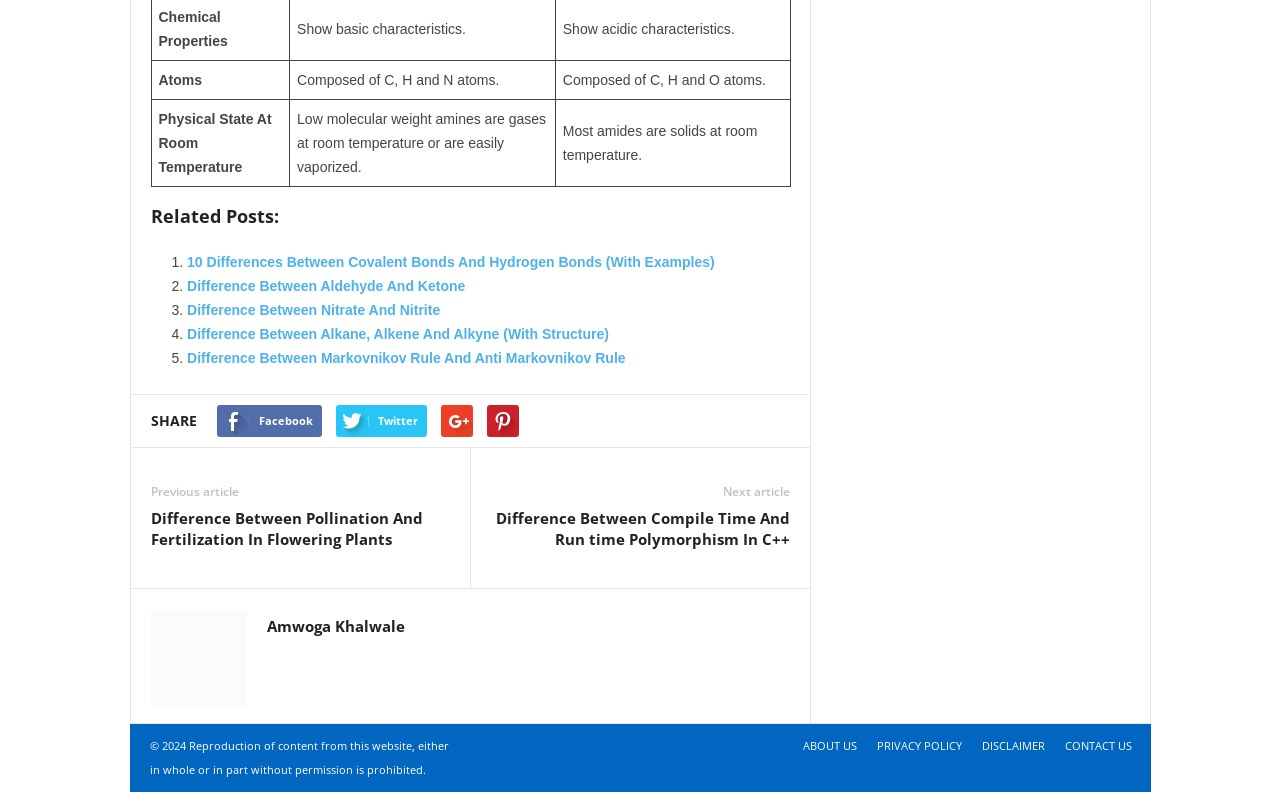Please examine the image and answer the question with a detailed explanation:
How many related posts are listed on the webpage?

The webpage has a section 'Related Posts:' which lists 5 related posts, each with a link and a brief description.